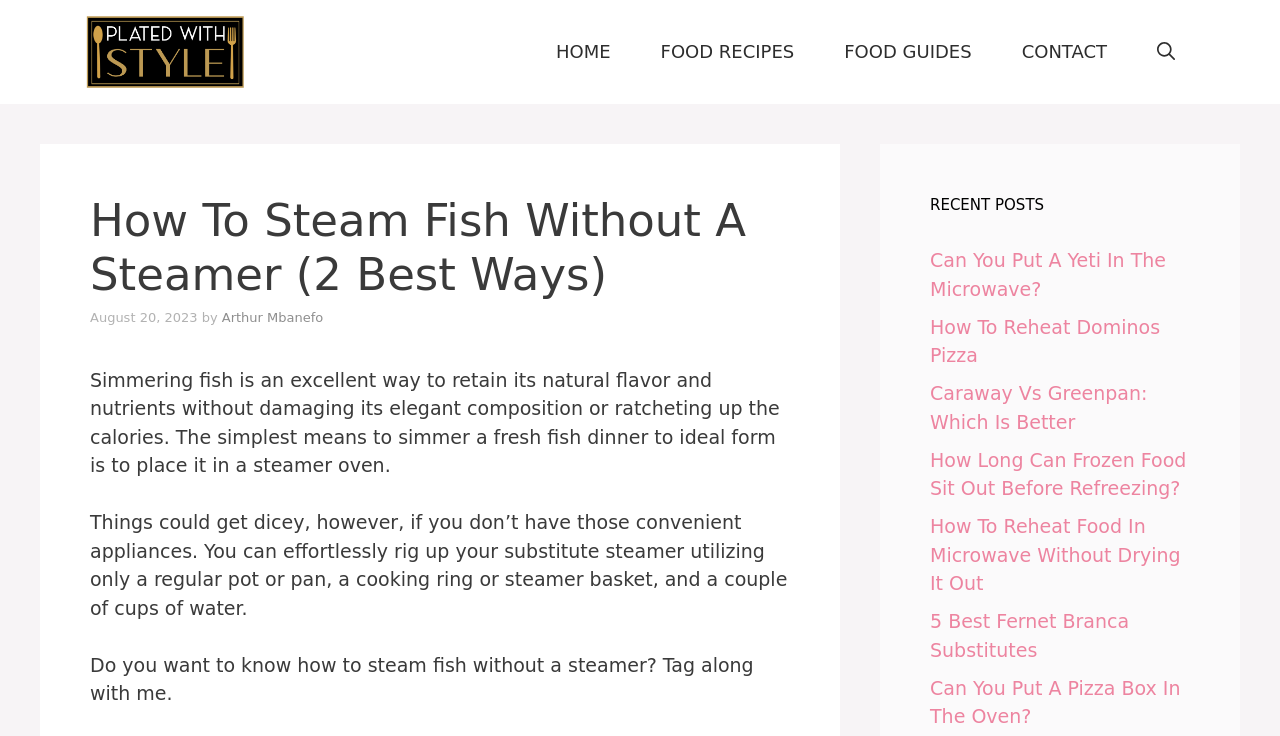Explain the webpage's design and content in an elaborate manner.

This webpage is about steaming fish without a steamer, with a focus on providing a guide on how to do it. At the top, there is a banner with the site's name, "Plated With Style", accompanied by an image. Below the banner, there is a navigation menu with links to "HOME", "FOOD RECIPES", "FOOD GUIDES", "CONTACT", and a search bar.

The main content of the page is divided into two sections. The first section has a heading that reads "How To Steam Fish Without A Steamer (2 Best Ways)" and is followed by a brief introduction to the benefits of steaming fish. The introduction is written by Arthur Mbanefo and is dated August 20, 2023. The text explains that steaming fish is a great way to retain its natural flavor and nutrients, and provides a brief overview of how to do it without a steamer.

The second section is titled "RECENT POSTS" and lists six links to other articles on the site, including "Can You Put A Yeti In The Microwave?", "How To Reheat Dominos Pizza", and "5 Best Fernet Branca Substitutes". These links are arranged vertically, with the most recent post at the top.

Throughout the page, there are no images other than the site's logo at the top. The layout is clean and easy to navigate, with clear headings and concise text.